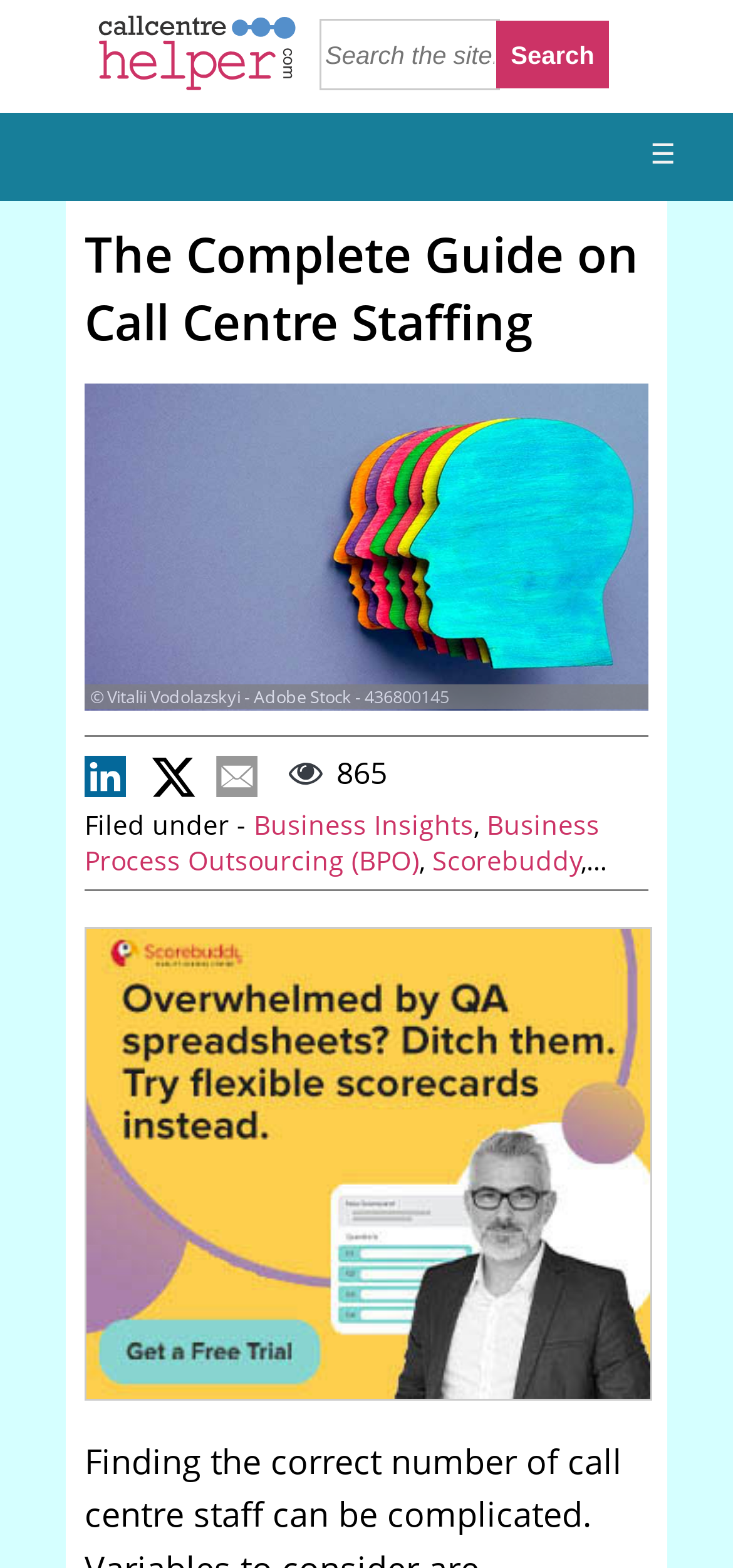Using the element description: "Business Insights", determine the bounding box coordinates. The coordinates should be in the format [left, top, right, bottom], with values between 0 and 1.

[0.346, 0.514, 0.646, 0.537]